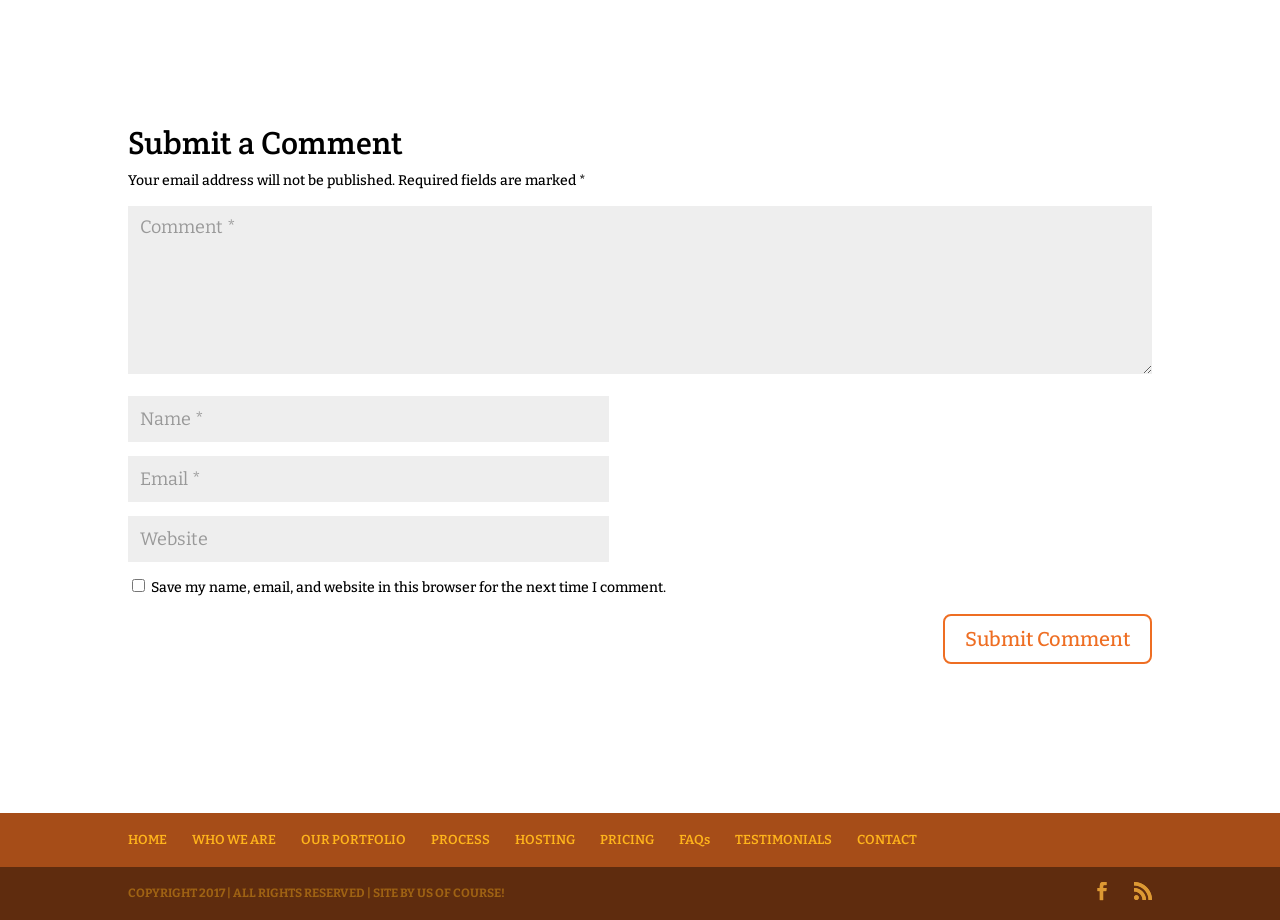Extract the bounding box coordinates for the described element: "HOSTING". The coordinates should be represented as four float numbers between 0 and 1: [left, top, right, bottom].

[0.402, 0.904, 0.449, 0.921]